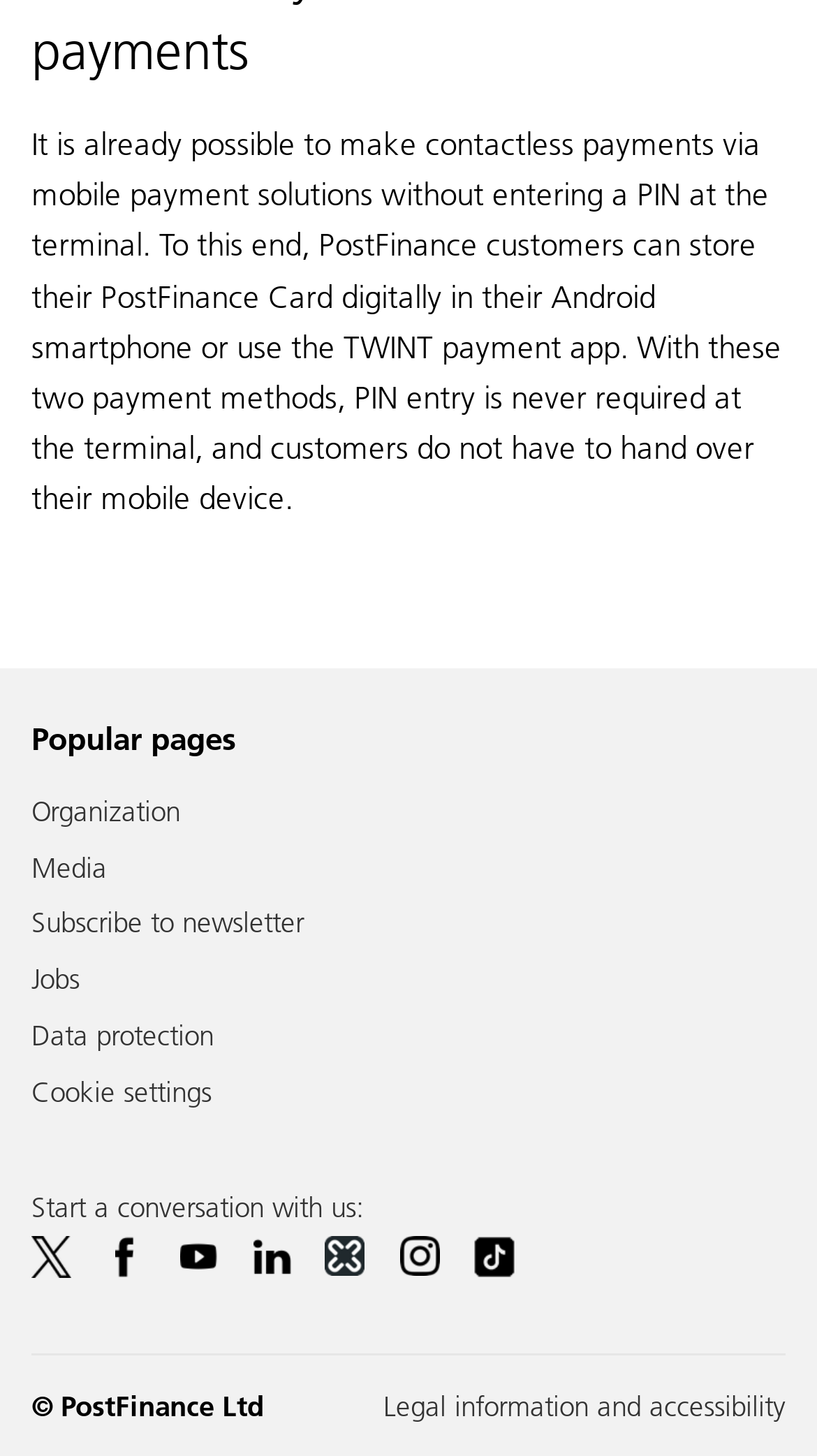Find the bounding box coordinates of the UI element according to this description: "Media".

[0.038, 0.583, 0.131, 0.607]